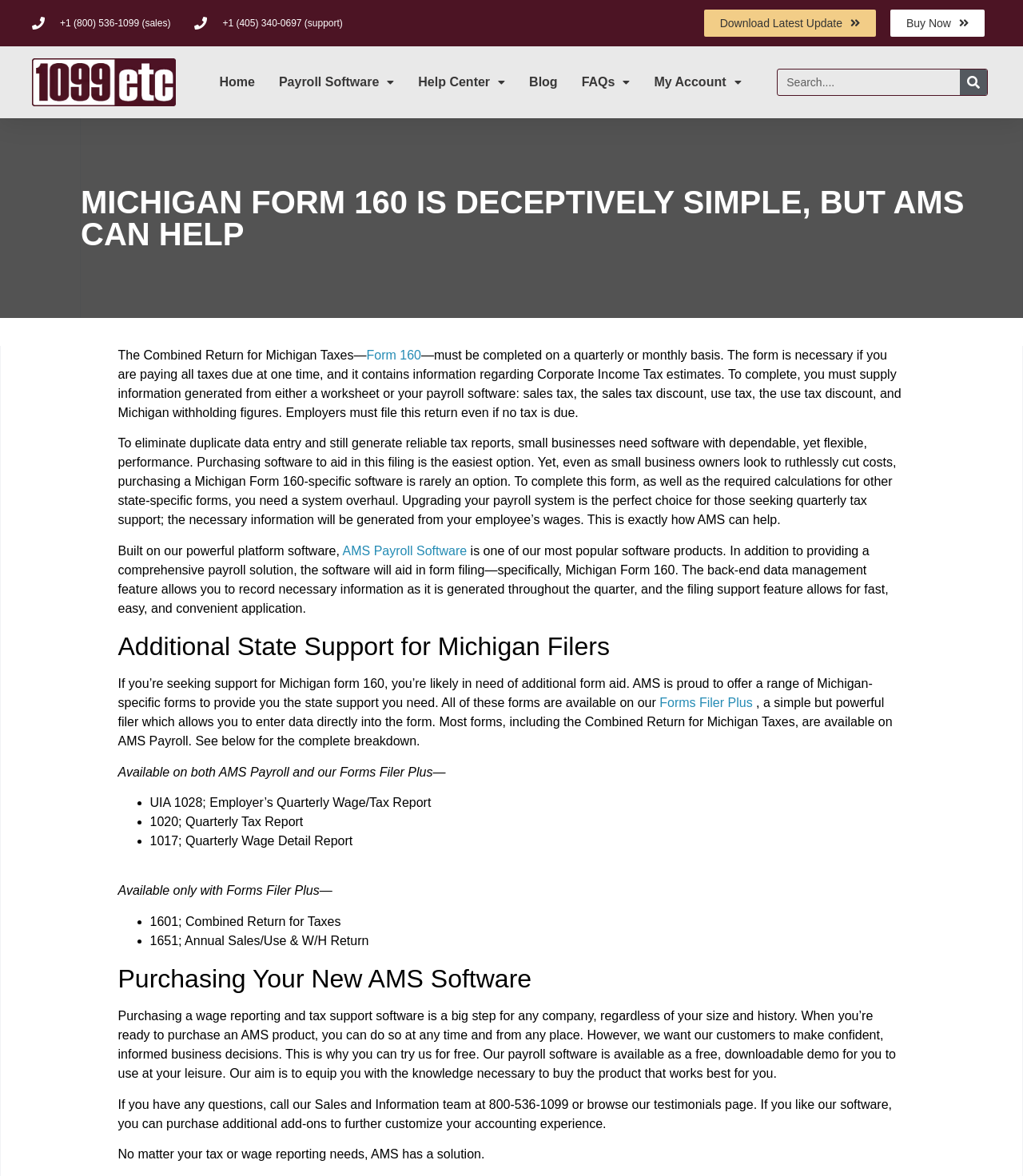Please mark the clickable region by giving the bounding box coordinates needed to complete this instruction: "Call sales team".

[0.059, 0.015, 0.167, 0.024]